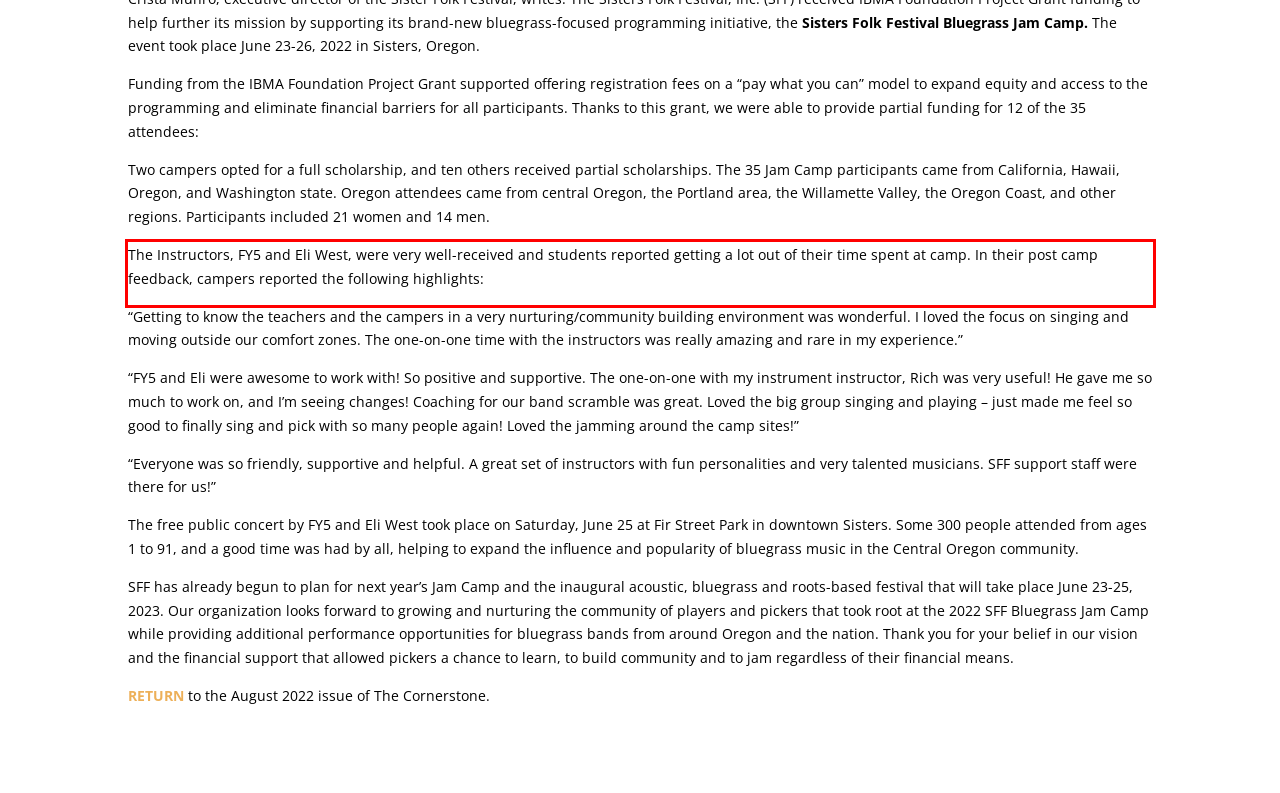Within the screenshot of a webpage, identify the red bounding box and perform OCR to capture the text content it contains.

The Instructors, FY5 and Eli West, were very well-received and students reported getting a lot out of their time spent at camp. In their post camp feedback, campers reported the following highlights: